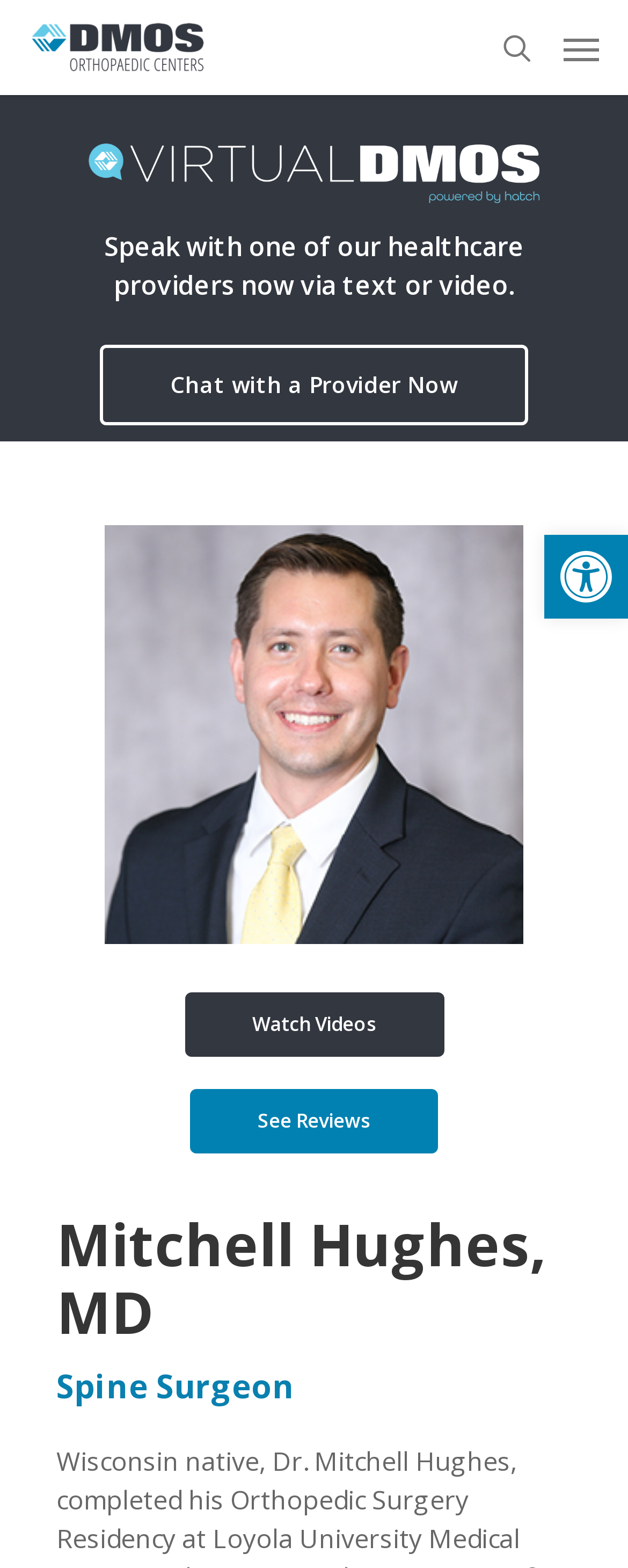Give a one-word or one-phrase response to the question:
What is the purpose of the button with a chat icon?

Chat with a Provider Now